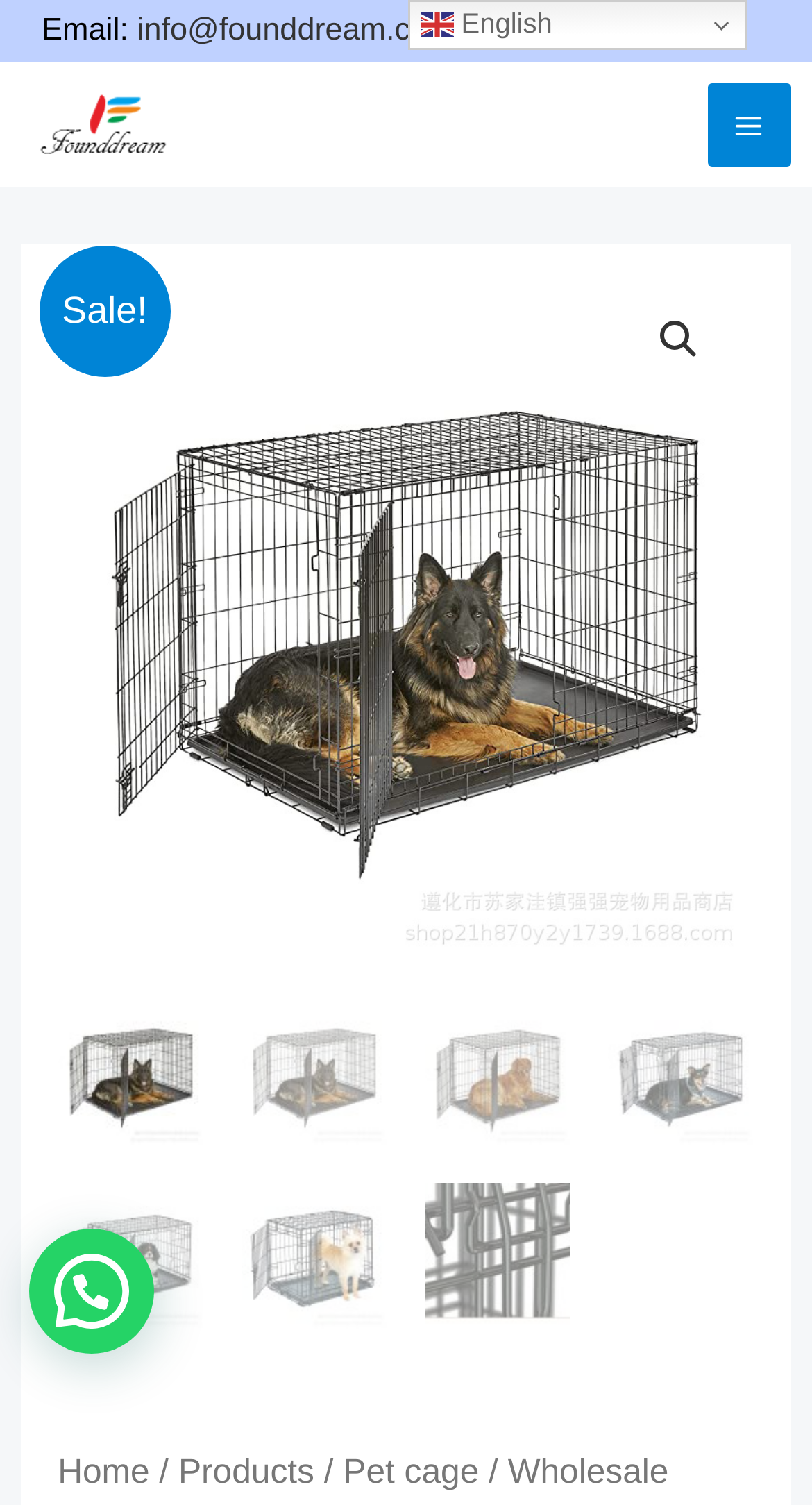What is the main product category of the website?
Look at the screenshot and respond with one word or a short phrase.

Pet Supplies